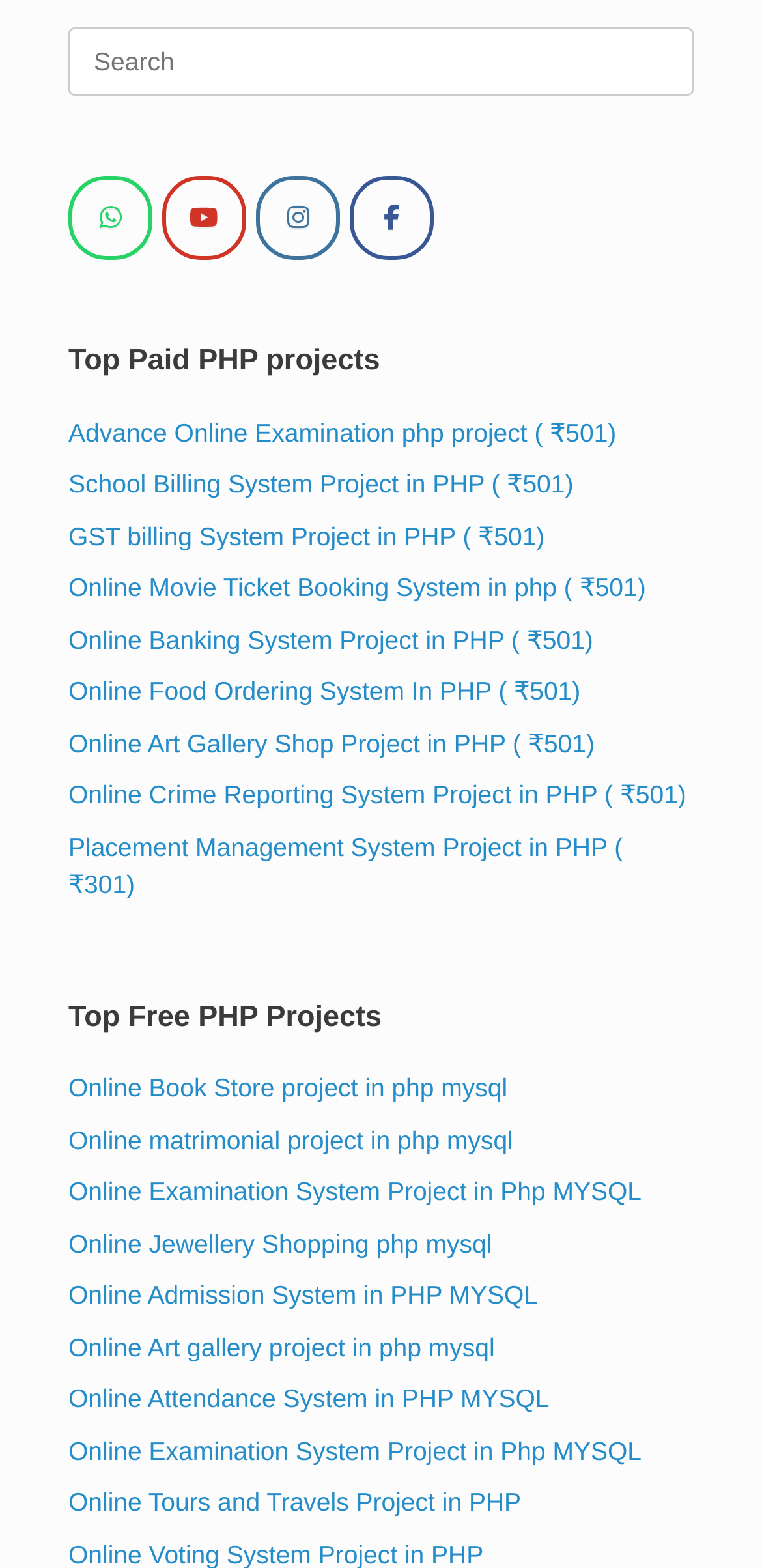Bounding box coordinates are to be given in the format (top-left x, top-left y, bottom-right x, bottom-right y). All values must be floating point numbers between 0 and 1. Provide the bounding box coordinate for the UI element described as: aria-label="Facebook" title="Facebook"

[0.458, 0.112, 0.569, 0.166]